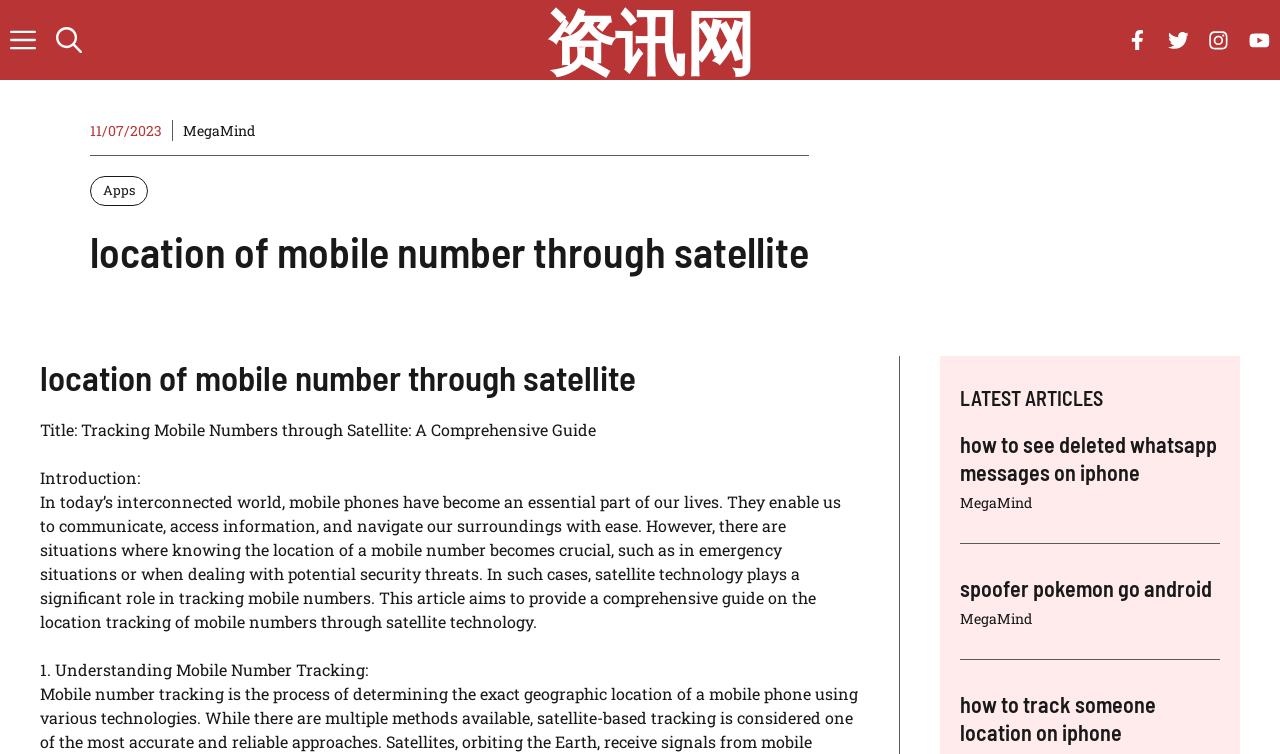What is the main heading displayed on the webpage? Please provide the text.

location of mobile number through satellite